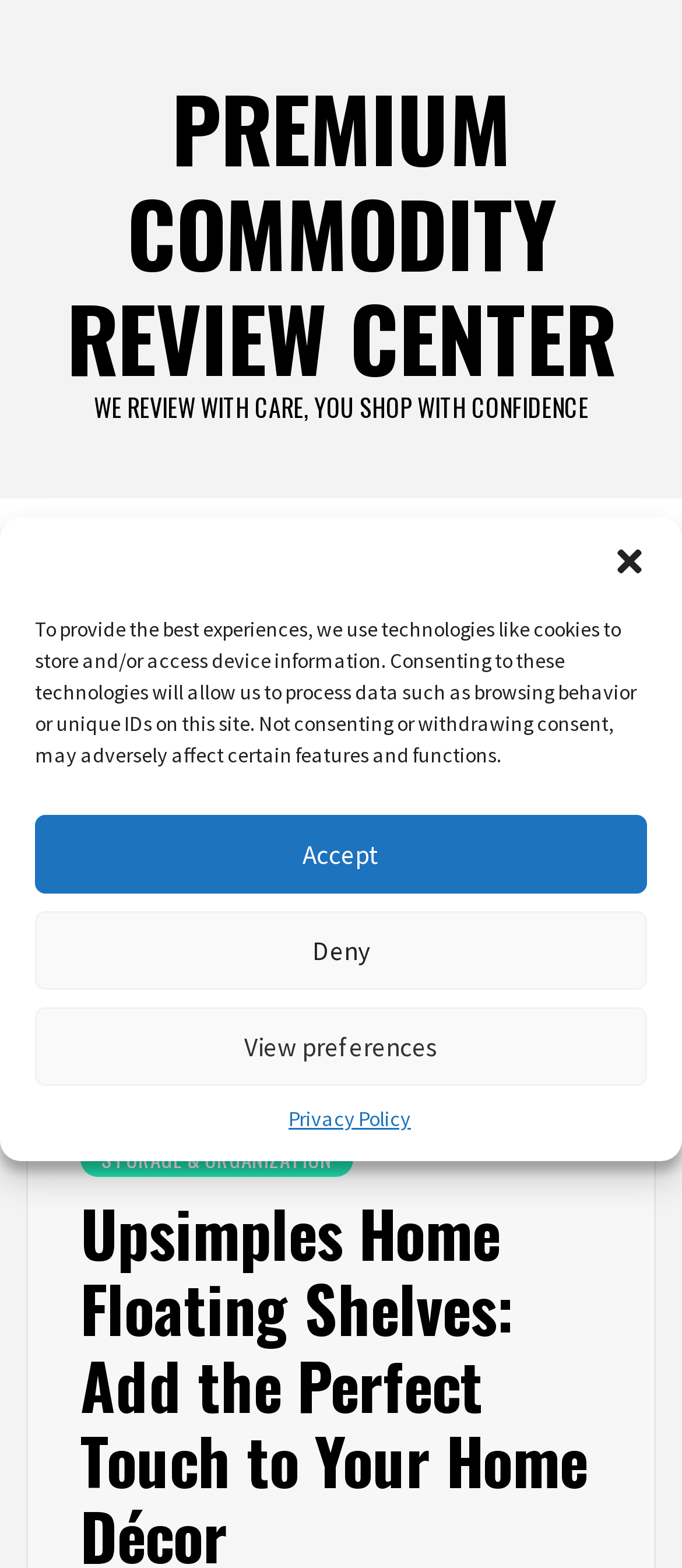Use the details in the image to answer the question thoroughly: 
What is the symbol on the right side of the primary menu?

I found the answer by looking at the link with the text 'uf002' on the right side of the primary menu.